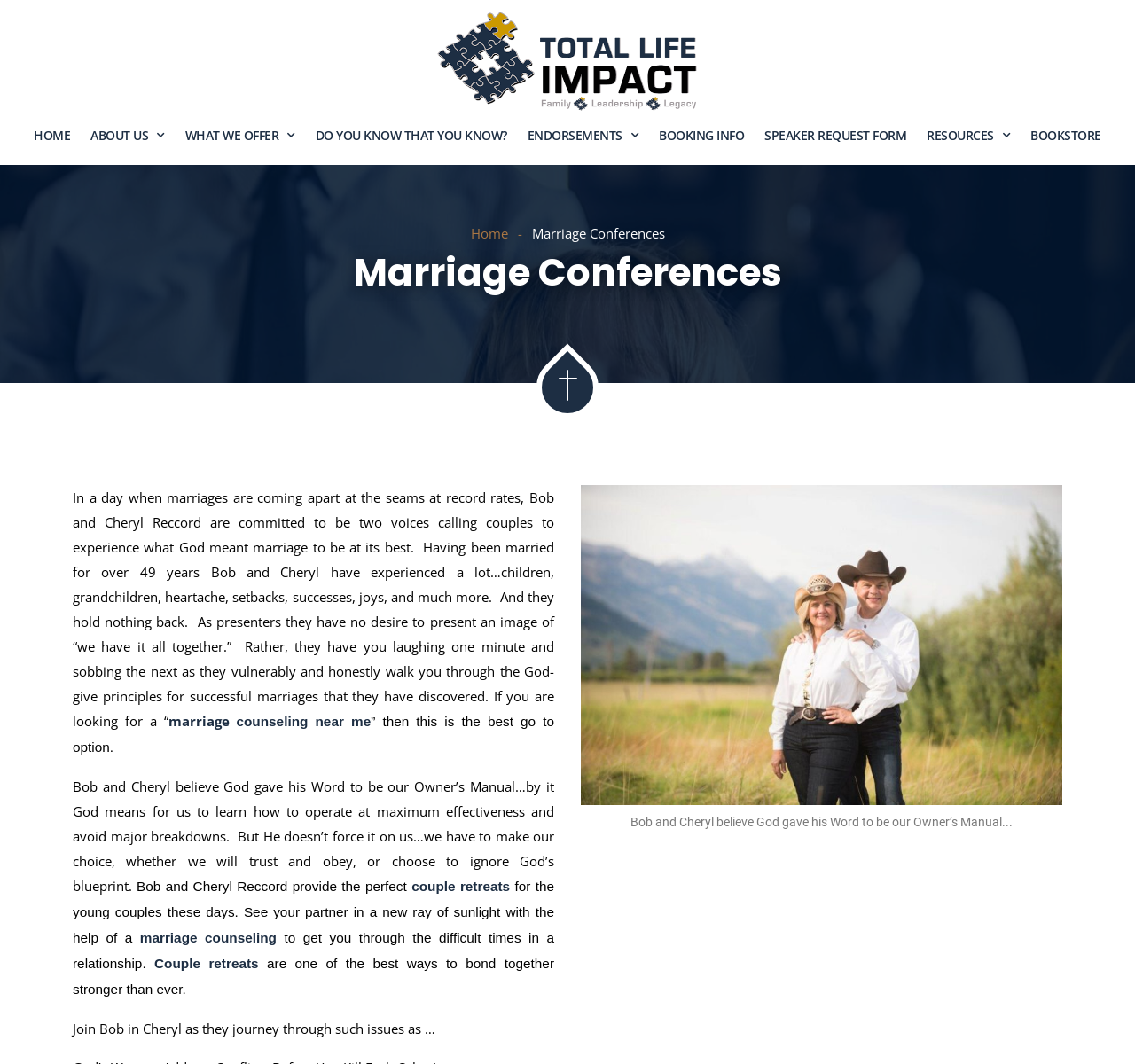What is the purpose of the couple retreats?
Identify the answer in the screenshot and reply with a single word or phrase.

To bond together stronger